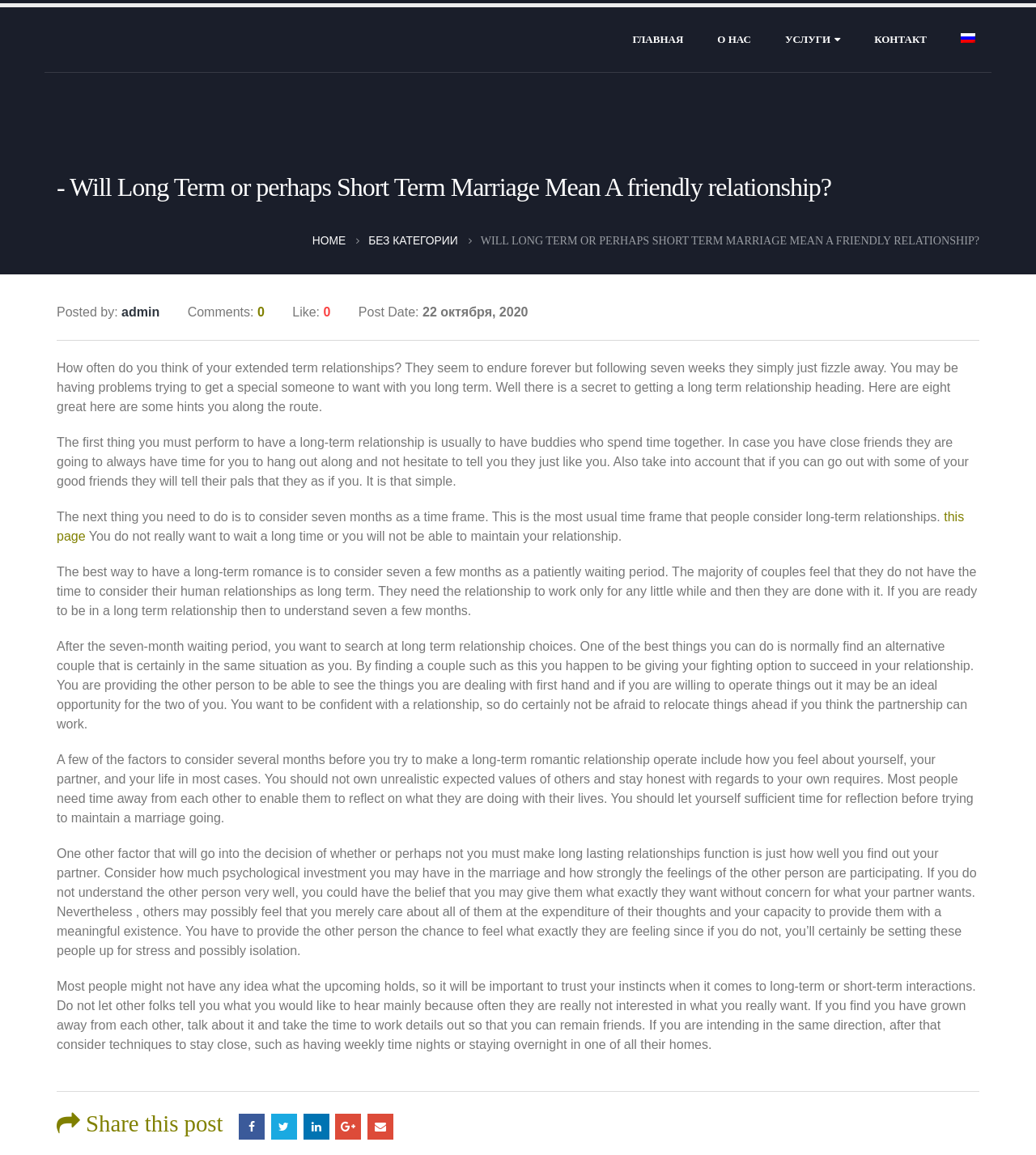What is the language of the webpage?
Using the screenshot, give a one-word or short phrase answer.

Russian